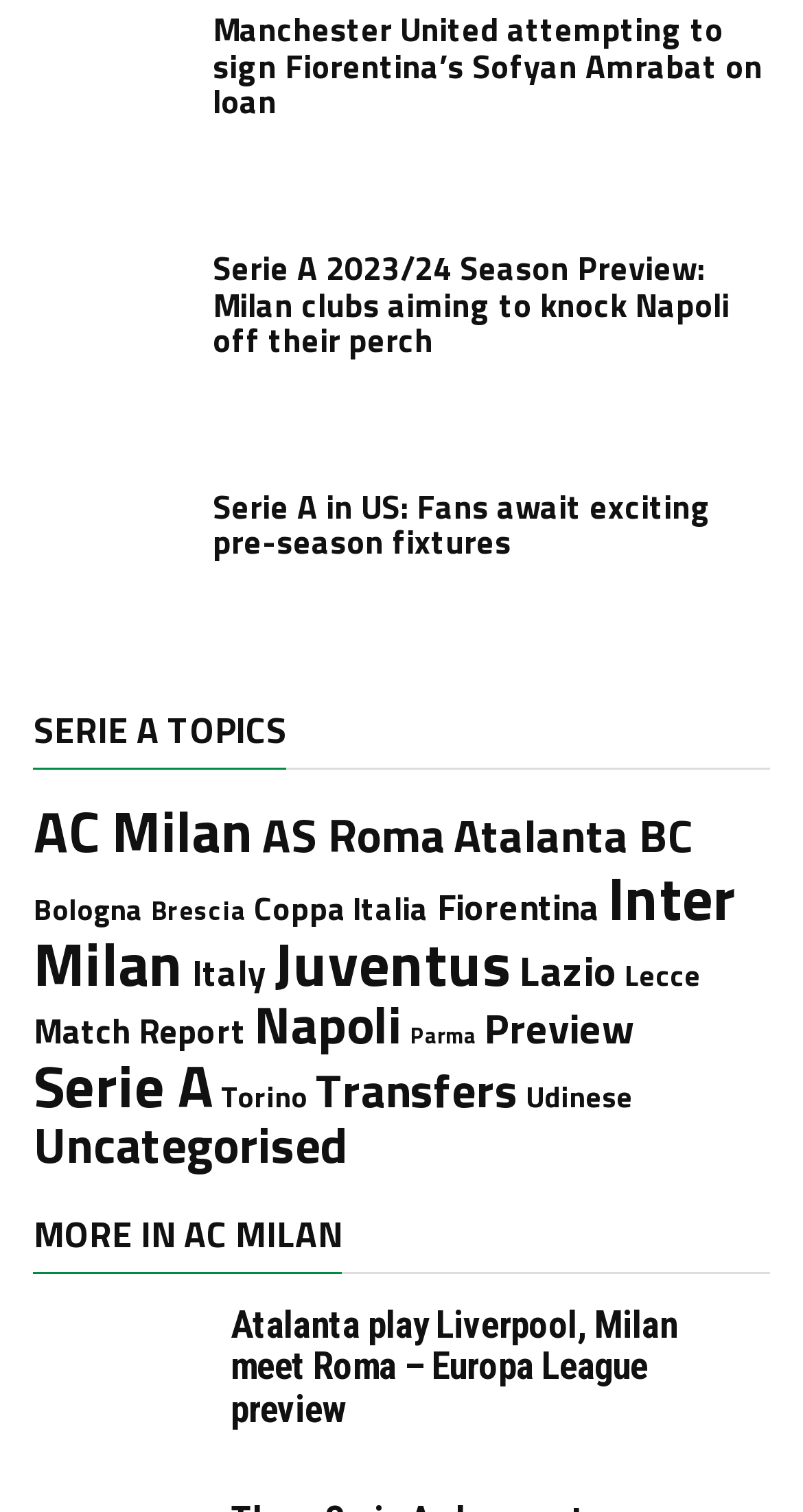How many items are under the 'Inter Milan' category?
Please answer the question with a single word or phrase, referencing the image.

62